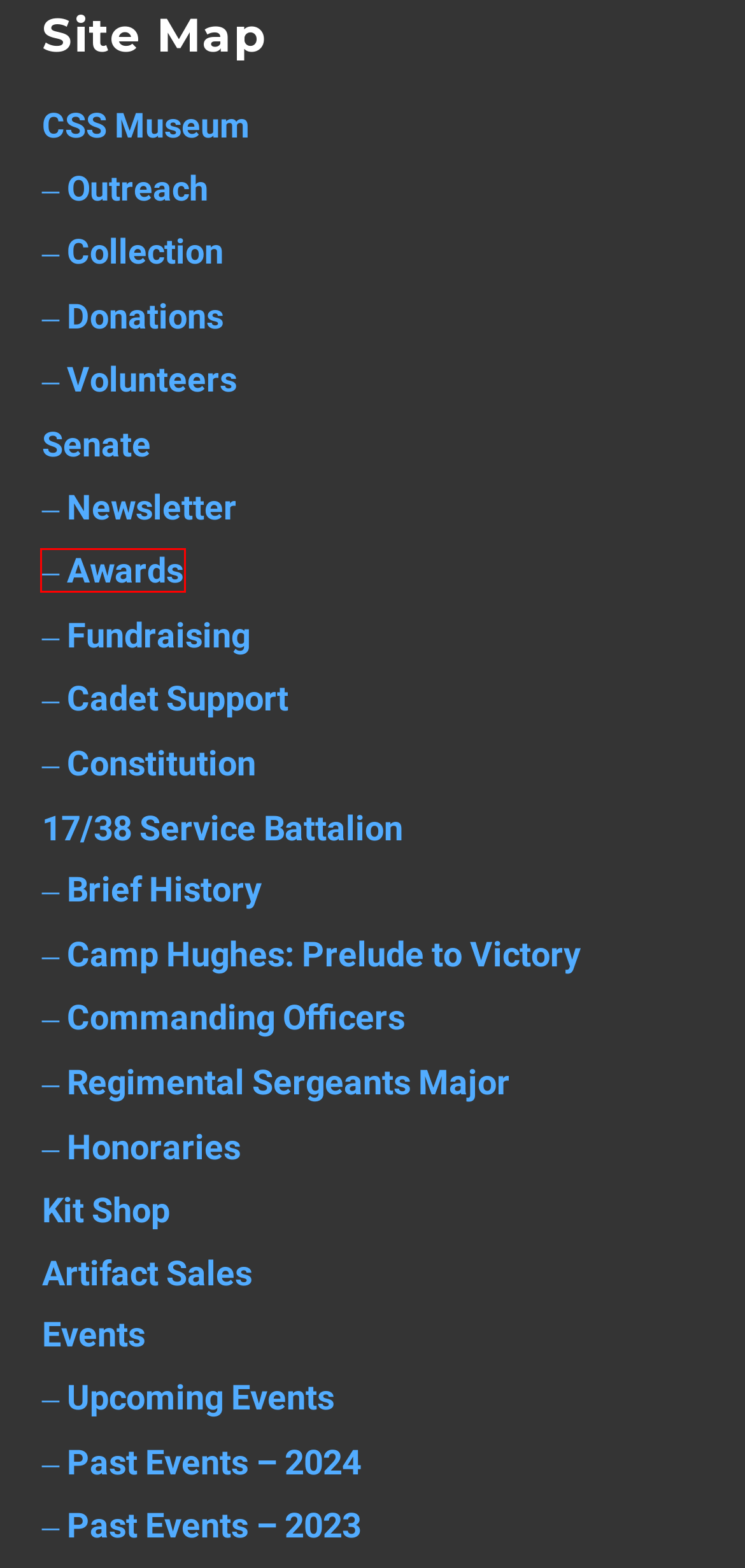Look at the screenshot of a webpage where a red bounding box surrounds a UI element. Your task is to select the best-matching webpage description for the new webpage after you click the element within the bounding box. The available options are:
A. Cookie Privacy Policy • Winnipeg Senate – CSS Museum
B. Newsletter • Winnipeg Senate – CSS Museum
C. Senate • Winnipeg Senate – CSS Museum
D. Events • Winnipeg Senate – CSS Museum
E. Fundraising • Winnipeg Senate – CSS Museum
F. Artifact Sales • Winnipeg Senate – CSS Museum
G. Awards • Winnipeg Senate – CSS Museum
H. Brief History • Winnipeg Senate – CSS Museum

G